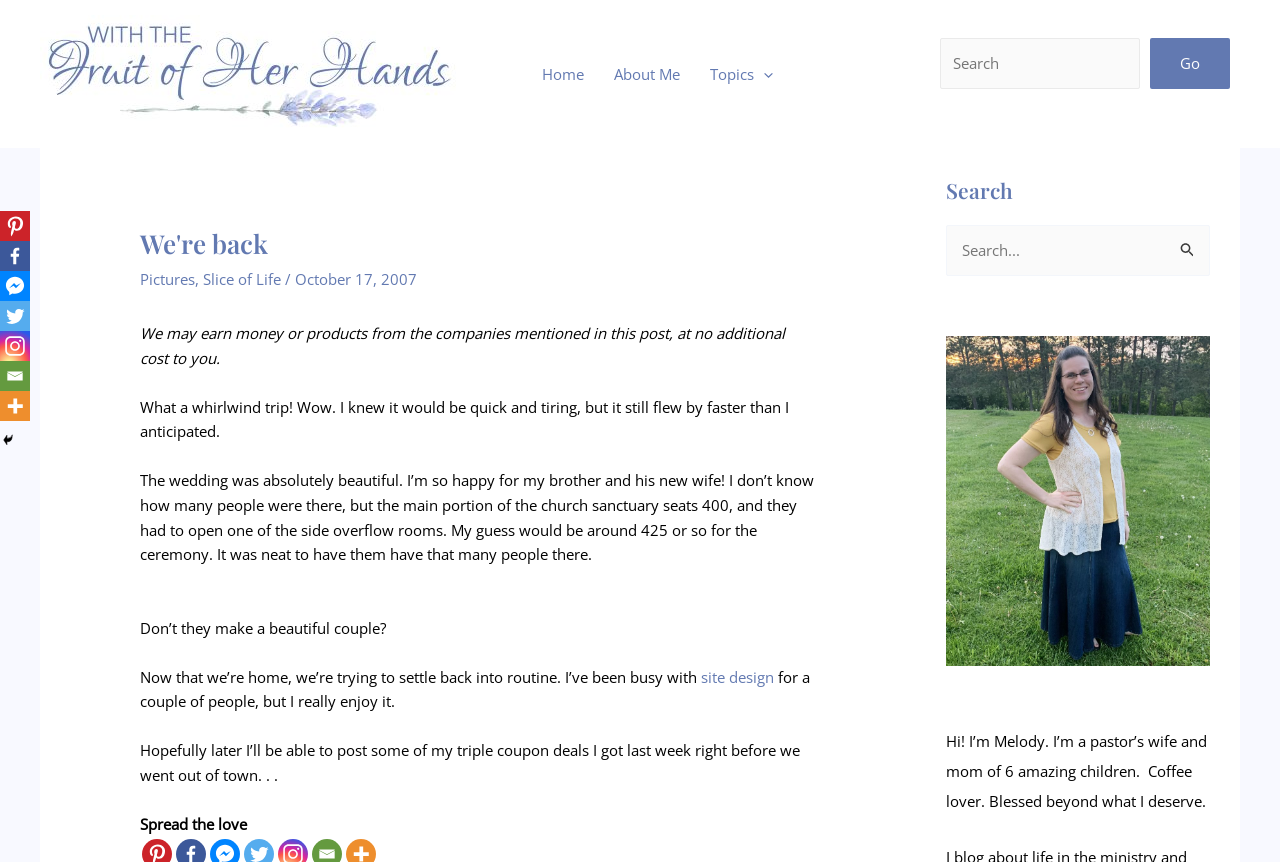Determine the bounding box coordinates for the element that should be clicked to follow this instruction: "Open the 'Topics Menu'". The coordinates should be given as four float numbers between 0 and 1, in the format [left, top, right, bottom].

[0.543, 0.045, 0.616, 0.126]